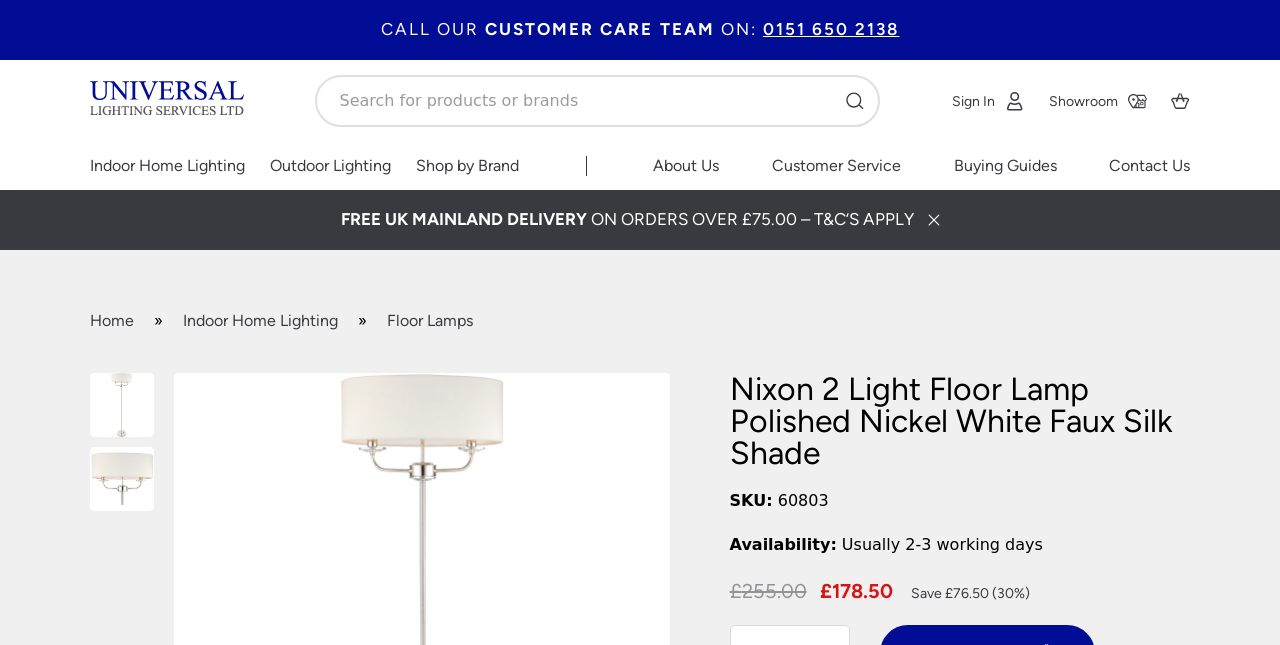Please find the bounding box coordinates (top-left x, top-left y, bottom-right x, bottom-right y) in the screenshot for the UI element described as follows: Norlys

[0.737, 0.947, 0.915, 0.969]